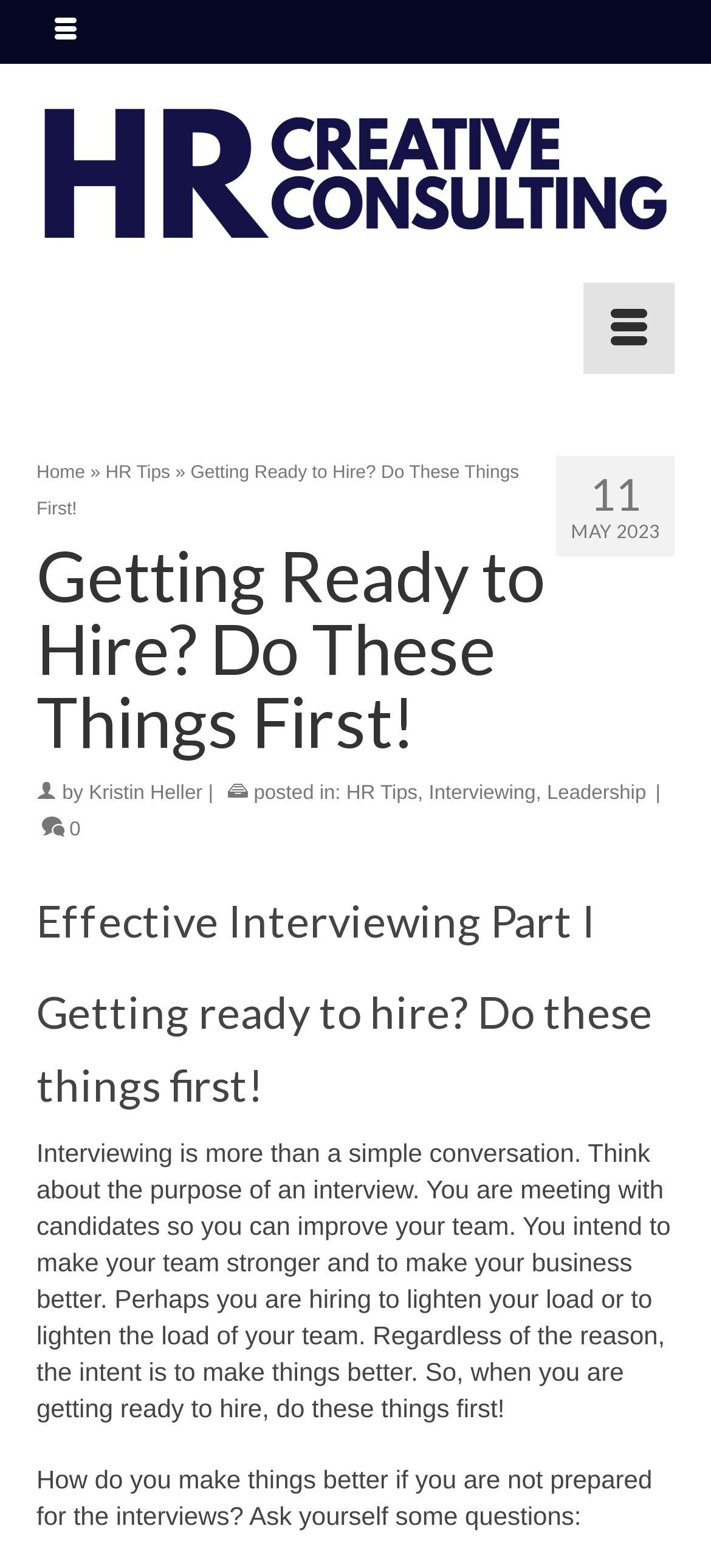Determine the coordinates of the bounding box for the clickable area needed to execute this instruction: "Explore the 'Interviewing' category".

[0.603, 0.499, 0.753, 0.513]